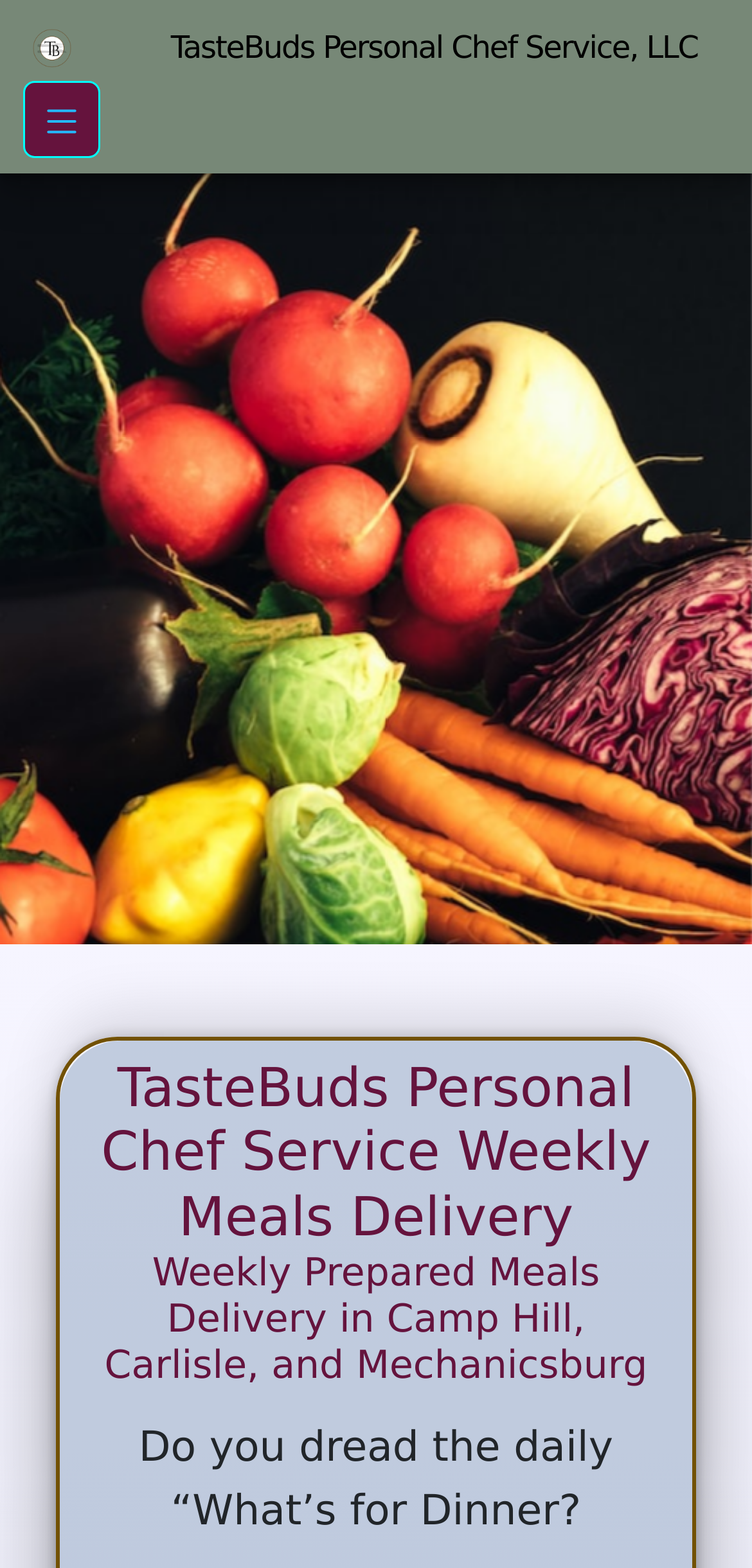Give a one-word or short-phrase answer to the following question: 
What is the name of the company?

TasteBuds Personal Chef Service, LLC